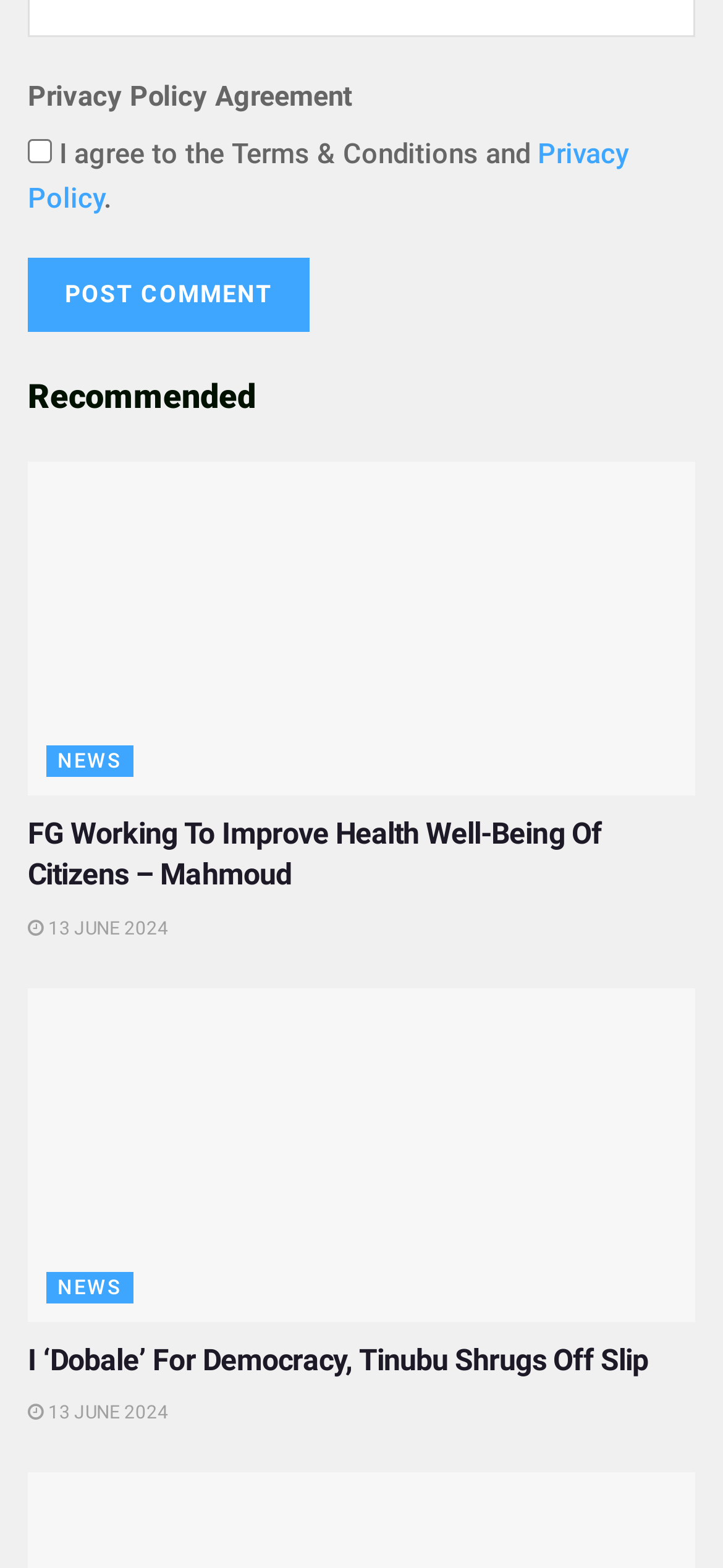Please answer the following question using a single word or phrase: 
What is the topic of the first news article?

Health well-being